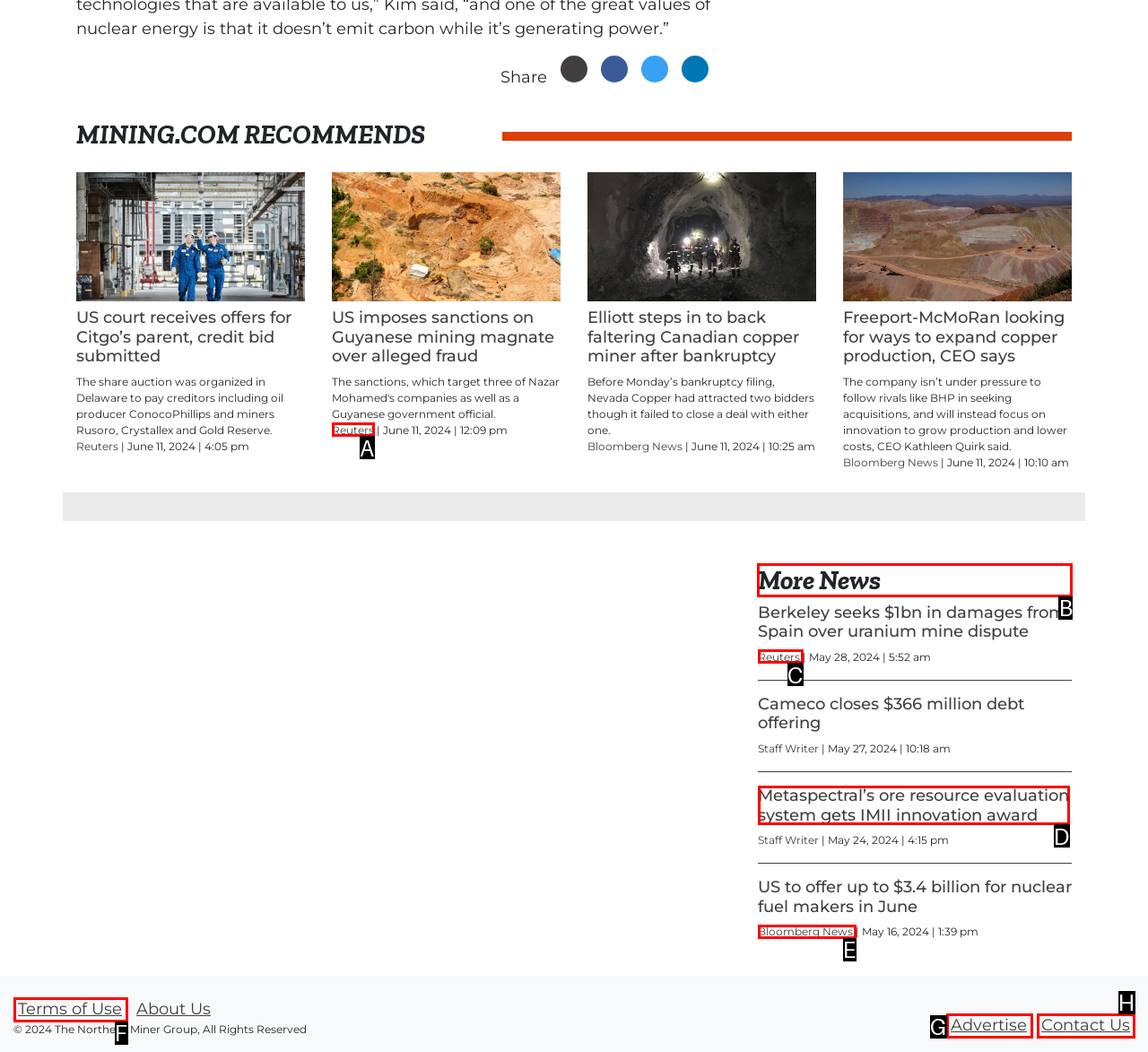Choose the HTML element you need to click to achieve the following task: Check the news under 'More News'
Respond with the letter of the selected option from the given choices directly.

B